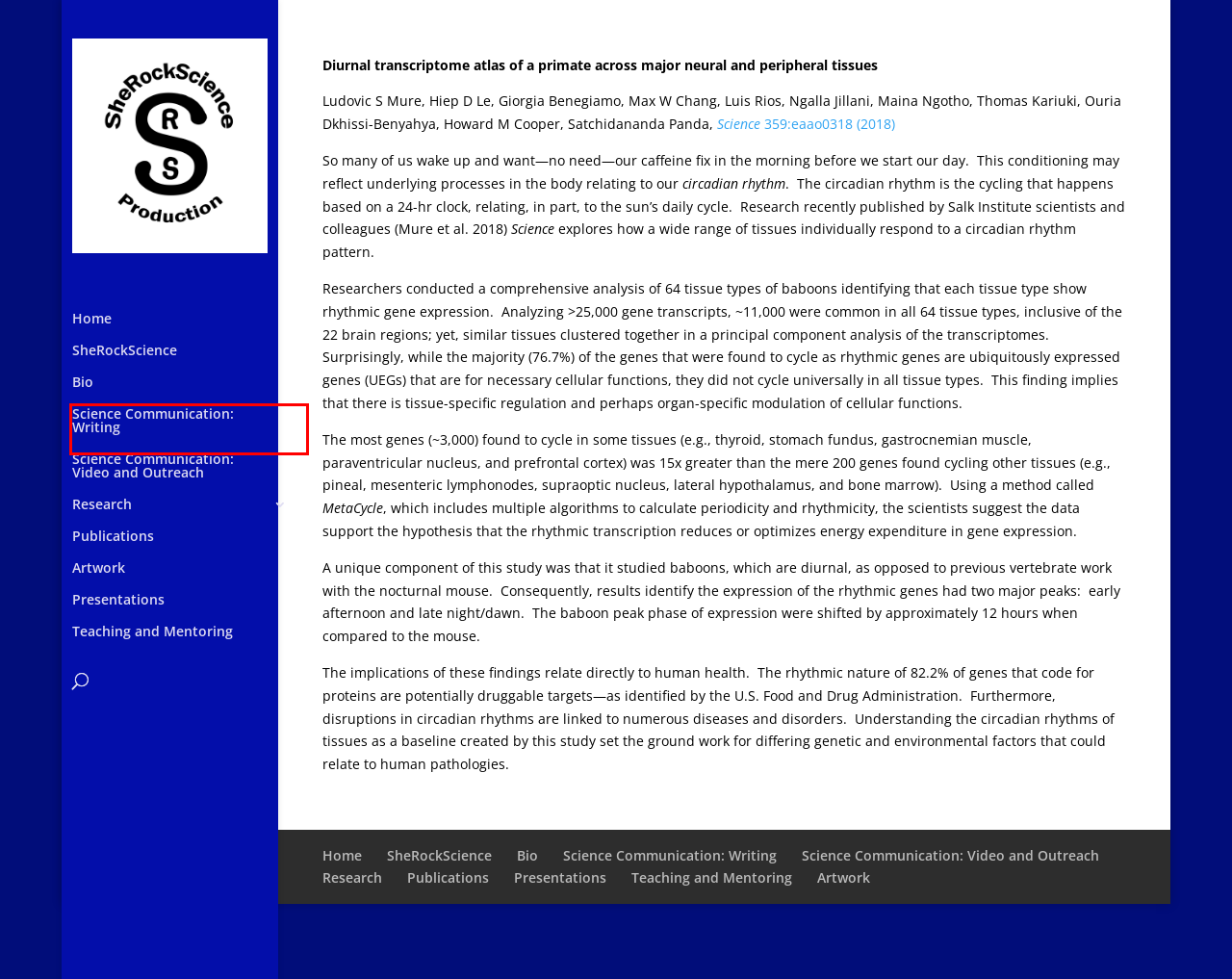Observe the screenshot of a webpage with a red bounding box around an element. Identify the webpage description that best fits the new page after the element inside the bounding box is clicked. The candidates are:
A. Shira D. Gordon |
B. Art | Shira D. Gordon
C. Research | Shira D. Gordon
D. Science Communication:  Writing | Shira D. Gordon
E. Presentations | Shira D. Gordon
F. Teaching and Mentoring | Shira D. Gordon
G. Bio | Shira D. Gordon
H. Science Communication:  Video and Outreach | Shira D. Gordon

D